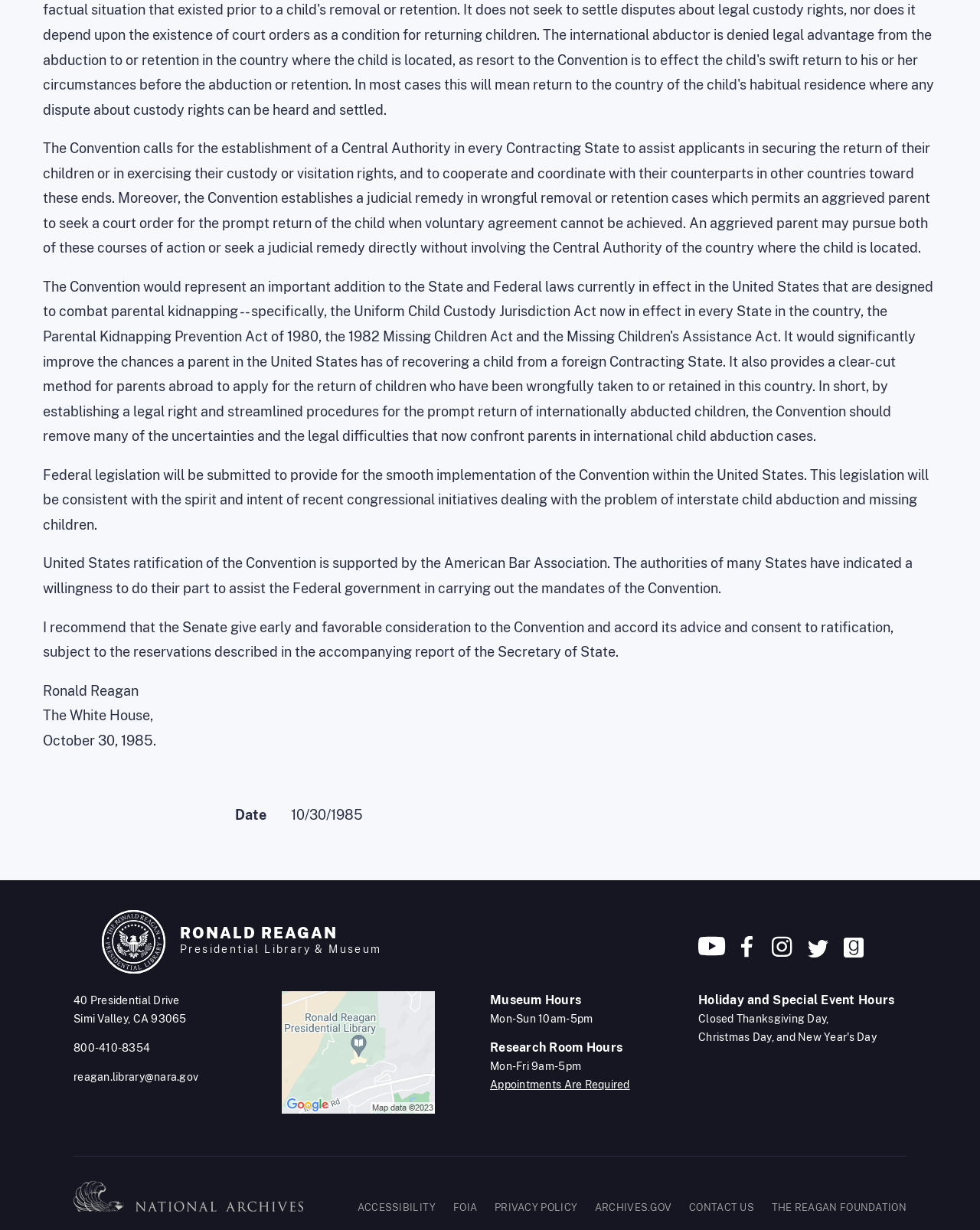Identify the bounding box for the UI element described as: "PRIVACY POLICY". Ensure the coordinates are four float numbers between 0 and 1, formatted as [left, top, right, bottom].

[0.505, 0.977, 0.589, 0.986]